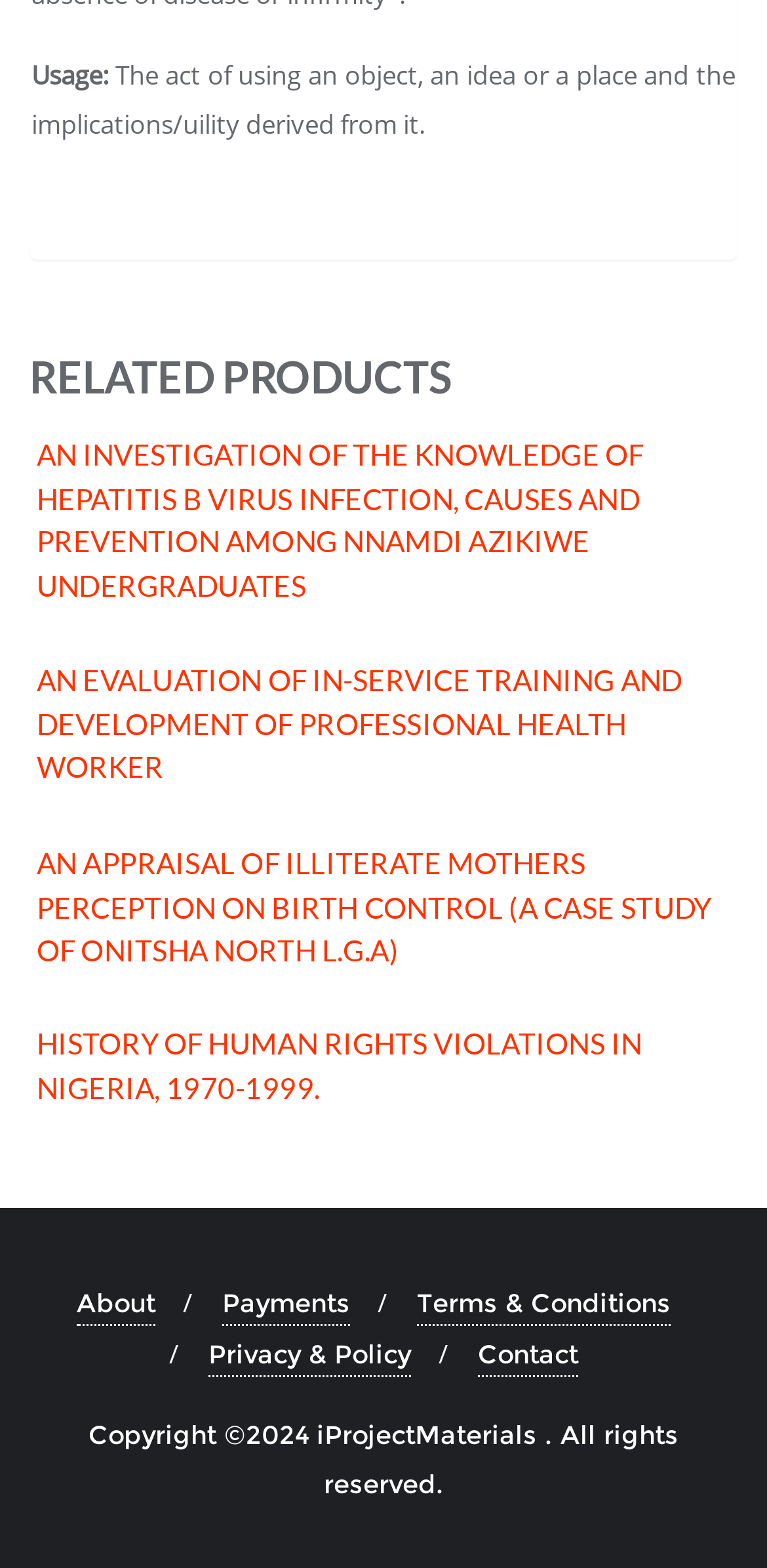Determine the bounding box for the described UI element: "Payments".

[0.29, 0.817, 0.456, 0.846]